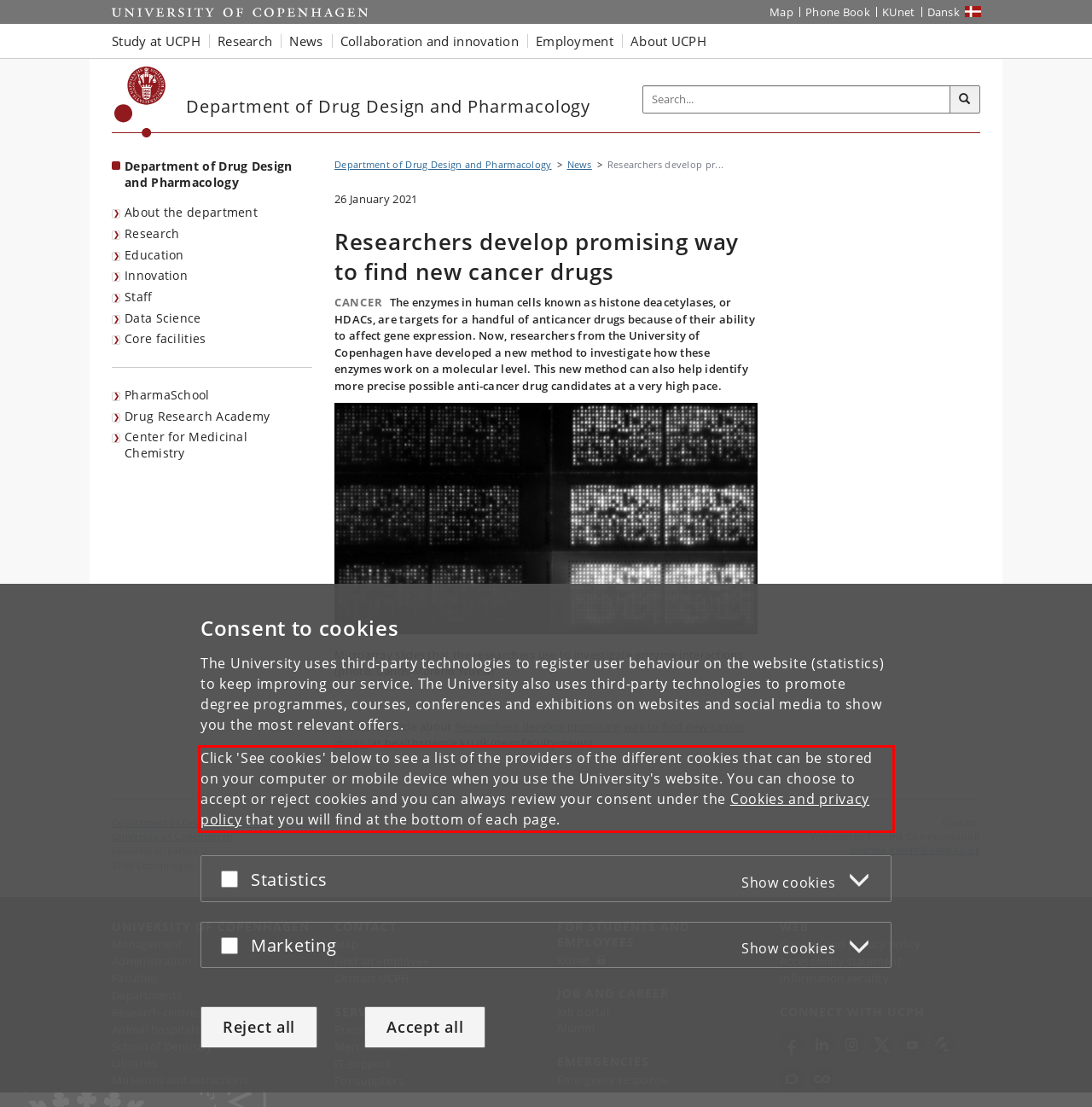Using the webpage screenshot, recognize and capture the text within the red bounding box.

Click 'See cookies' below to see a list of the providers of the different cookies that can be stored on your computer or mobile device when you use the University's website. You can choose to accept or reject cookies and you can always review your consent under the Cookies and privacy policy that you will find at the bottom of each page.